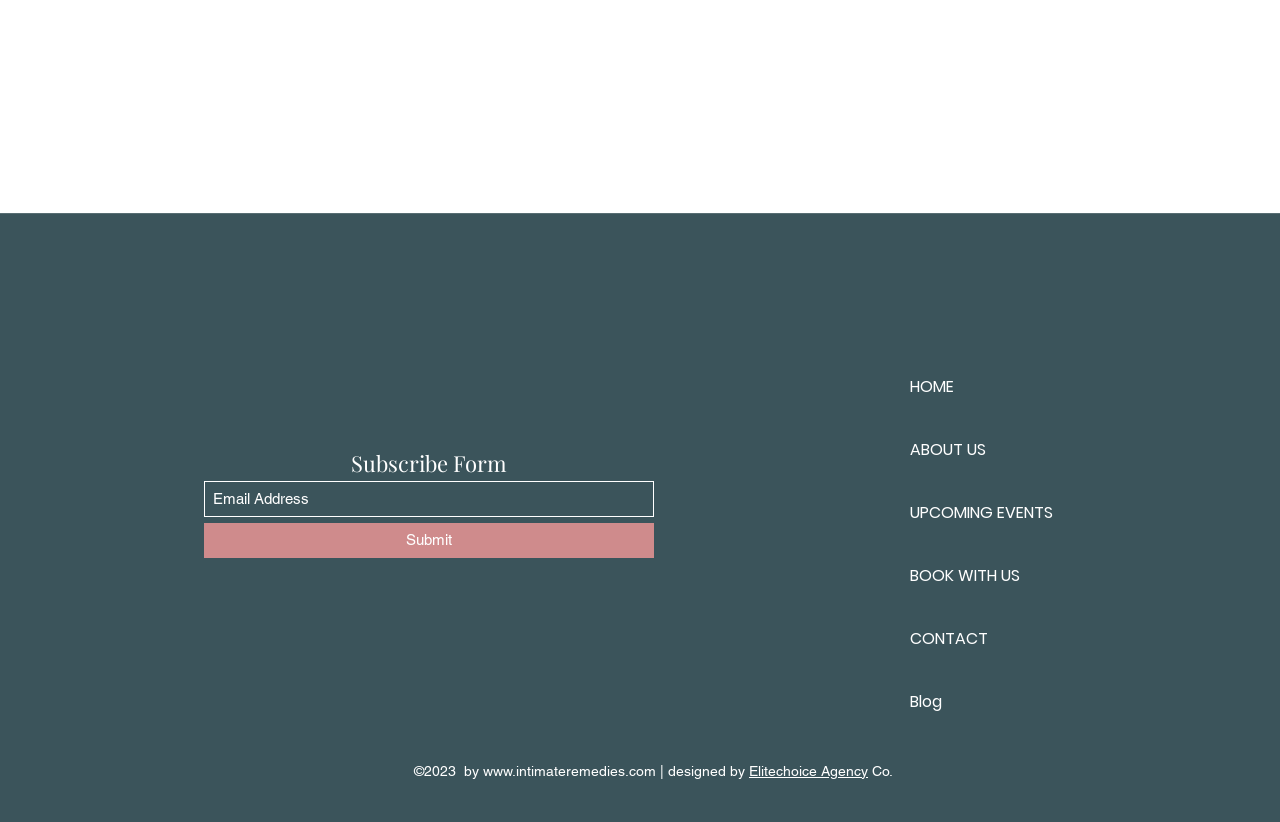Can you provide the bounding box coordinates for the element that should be clicked to implement the instruction: "Visit the blog"?

[0.711, 0.815, 0.821, 0.891]